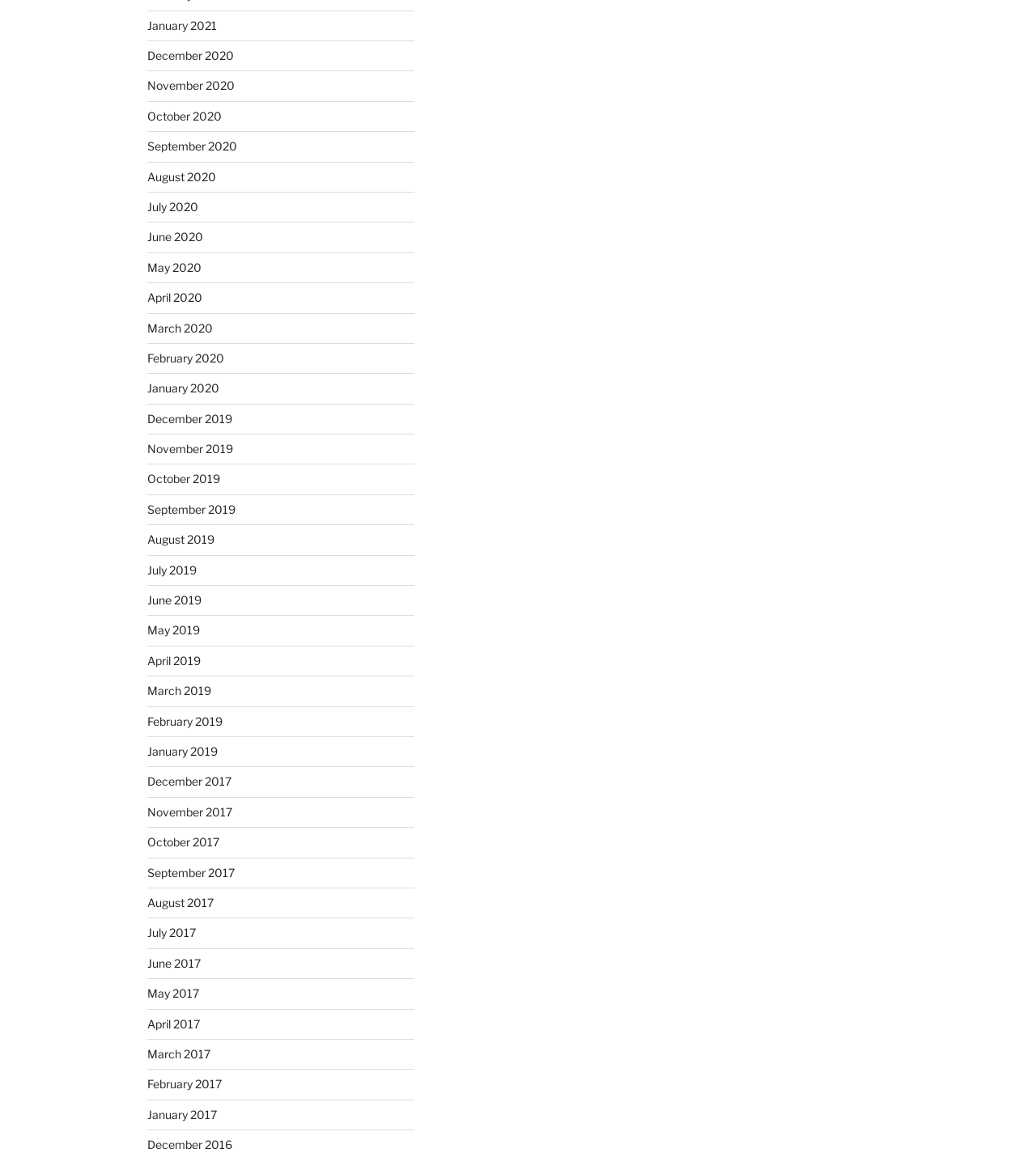Using the format (top-left x, top-left y, bottom-right x, bottom-right y), and given the element description, identify the bounding box coordinates within the screenshot: Leave a reply

None